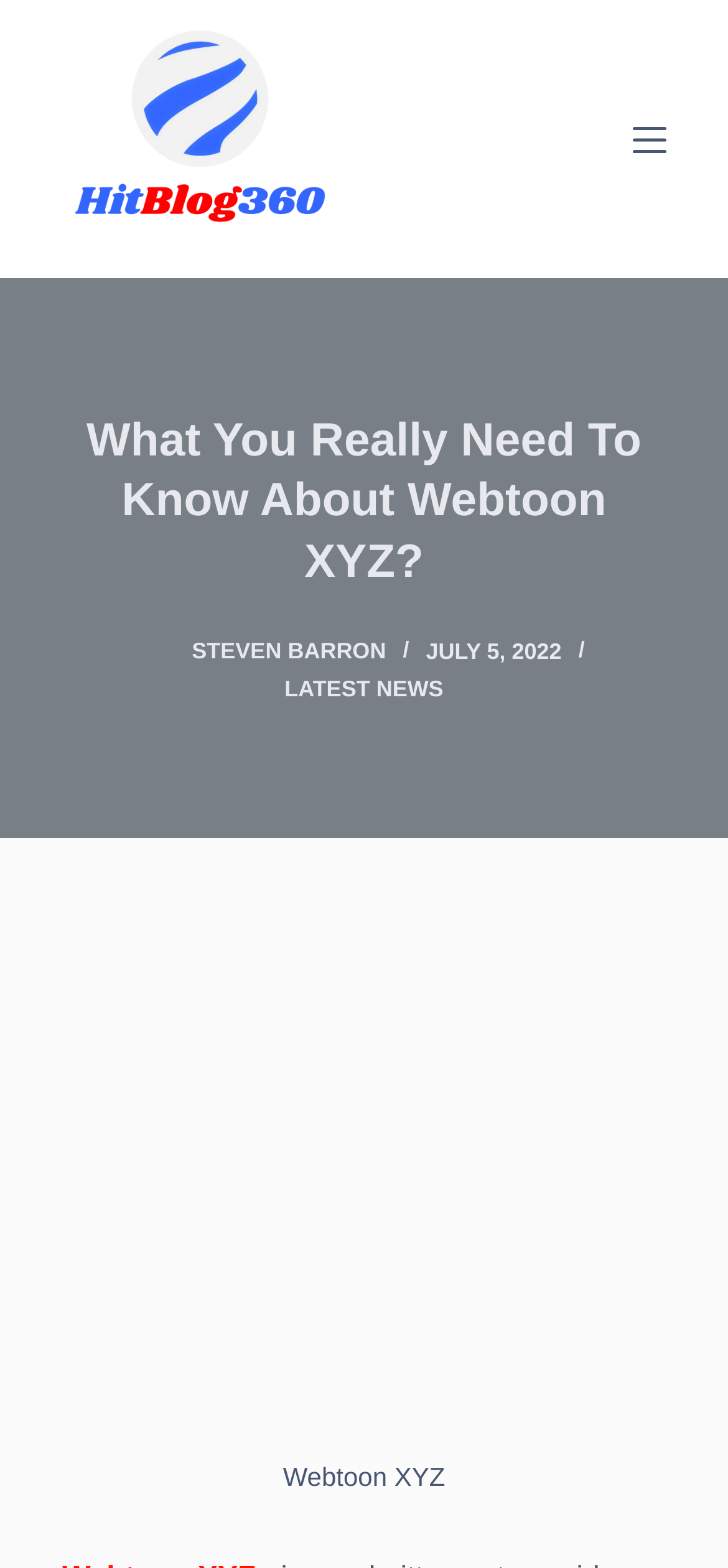When was the article published?
Refer to the image and provide a concise answer in one word or phrase.

JULY 5, 2022